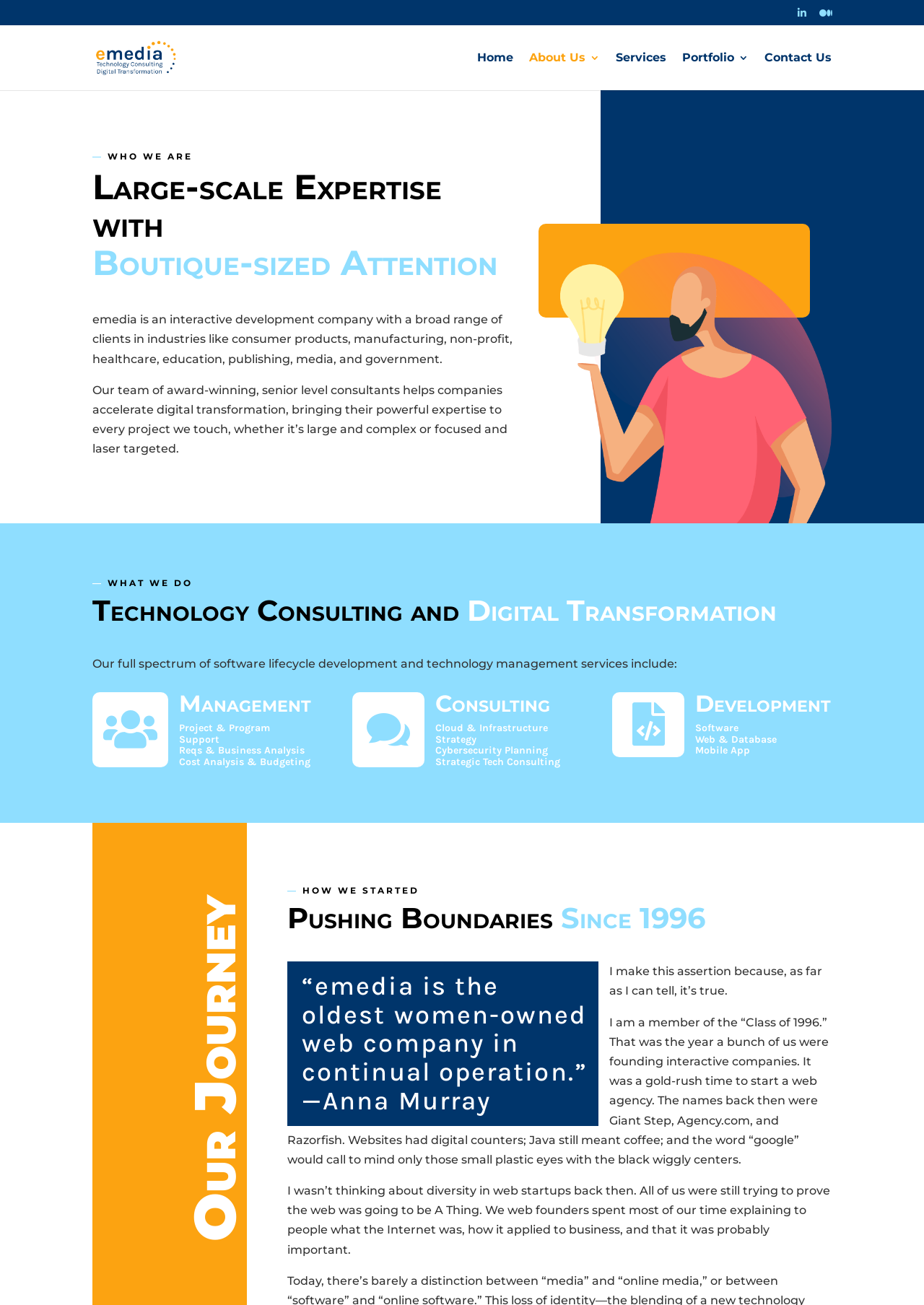Refer to the screenshot and answer the following question in detail:
What services does emedia provide?

From the webpage content, we can see that emedia provides a range of services, including technology consulting and digital transformation, as mentioned in the heading 'Technology Consulting and Digital Transformation'. Additionally, the webpage lists specific services such as project and program support, requirements and business analysis, cost analysis and budgeting, cloud and infrastructure strategy, cybersecurity planning, and software development.